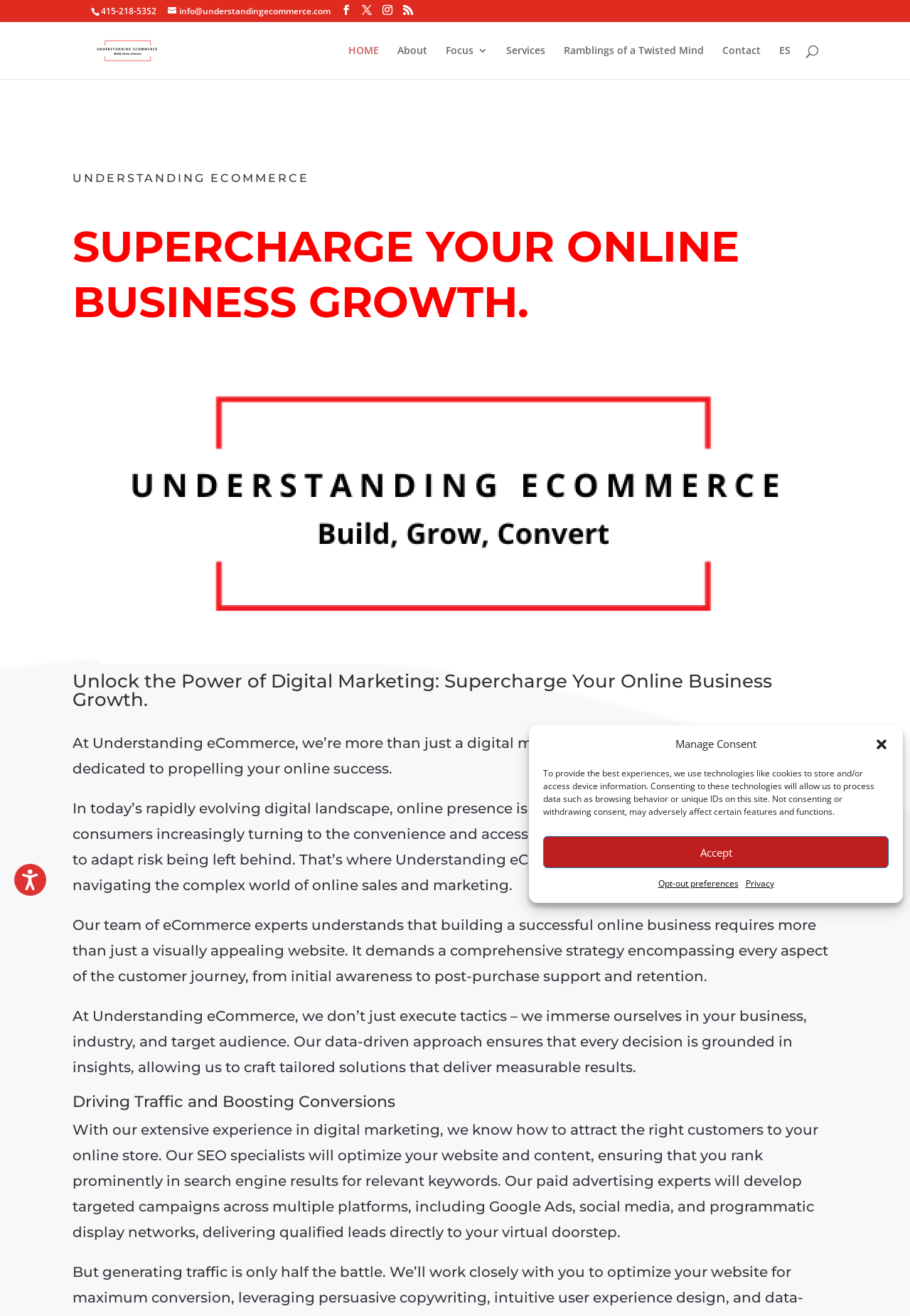Please answer the following question using a single word or phrase: What is the phone number of Understanding eCommerce?

415-218-5352